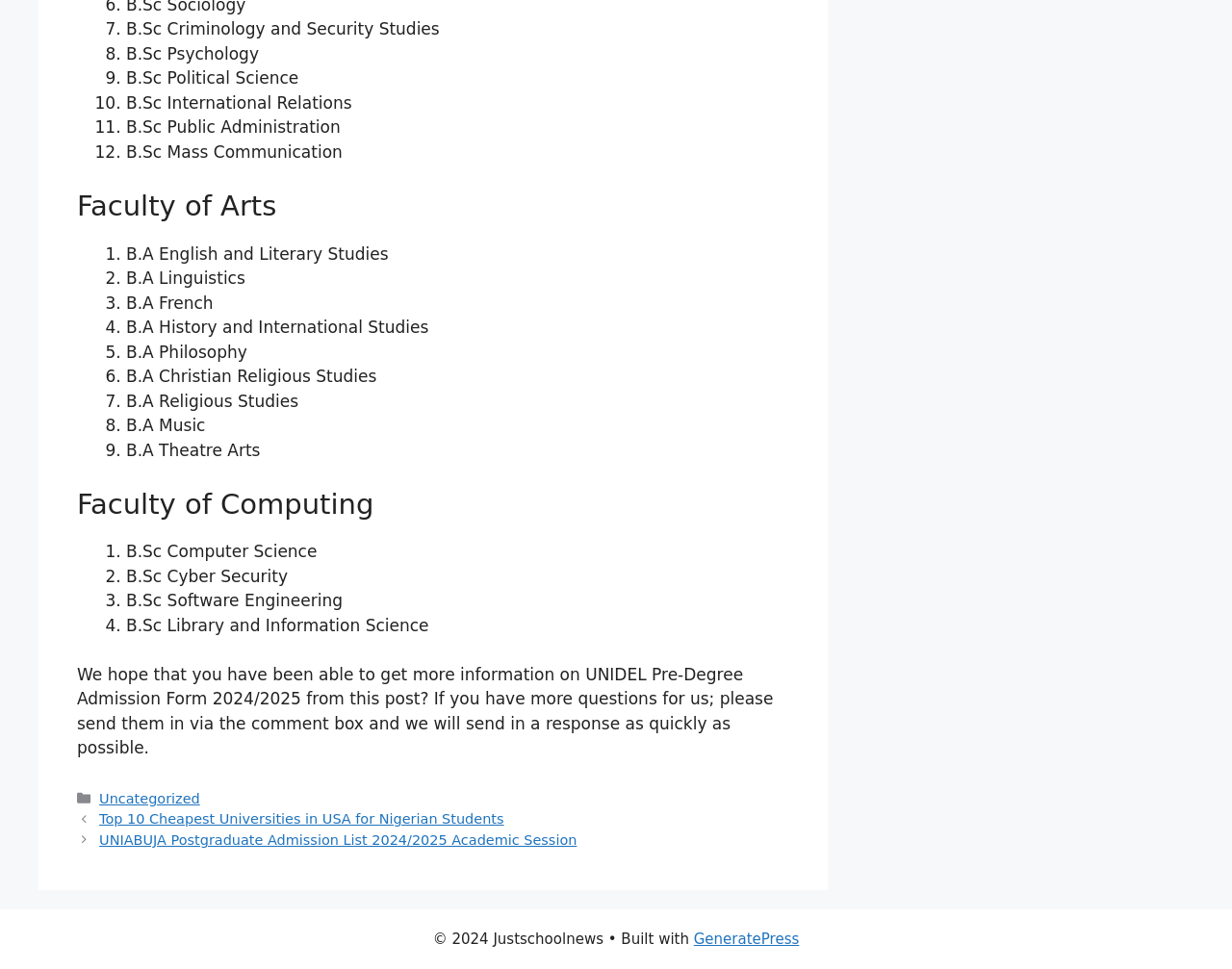Answer the question using only one word or a concise phrase: What is the name of the faculty that offers B.Sc Criminology and Security Studies?

Faculty of Arts